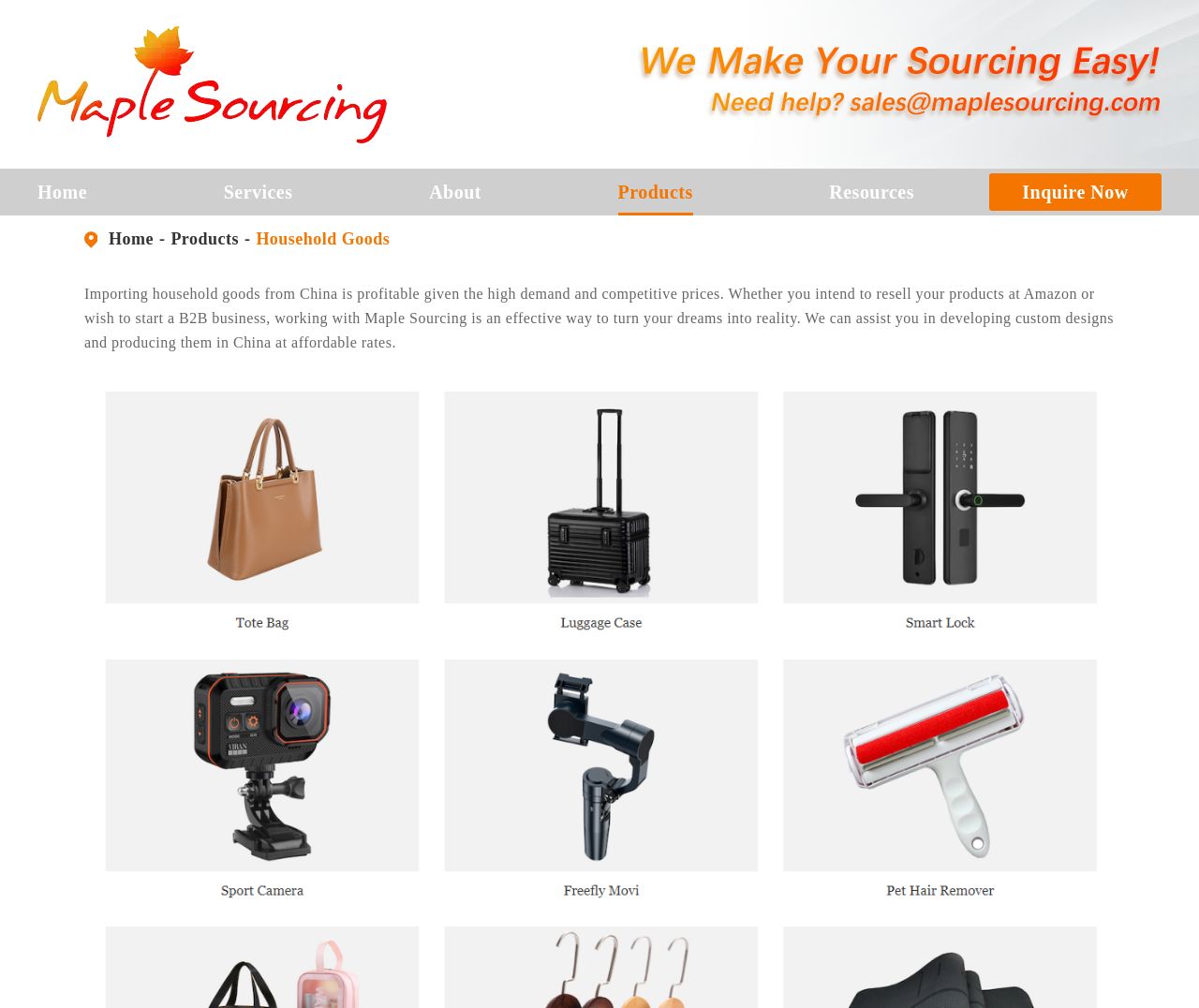Kindly determine the bounding box coordinates for the area that needs to be clicked to execute this instruction: "Visit the 'About' page".

[0.358, 0.167, 0.401, 0.214]